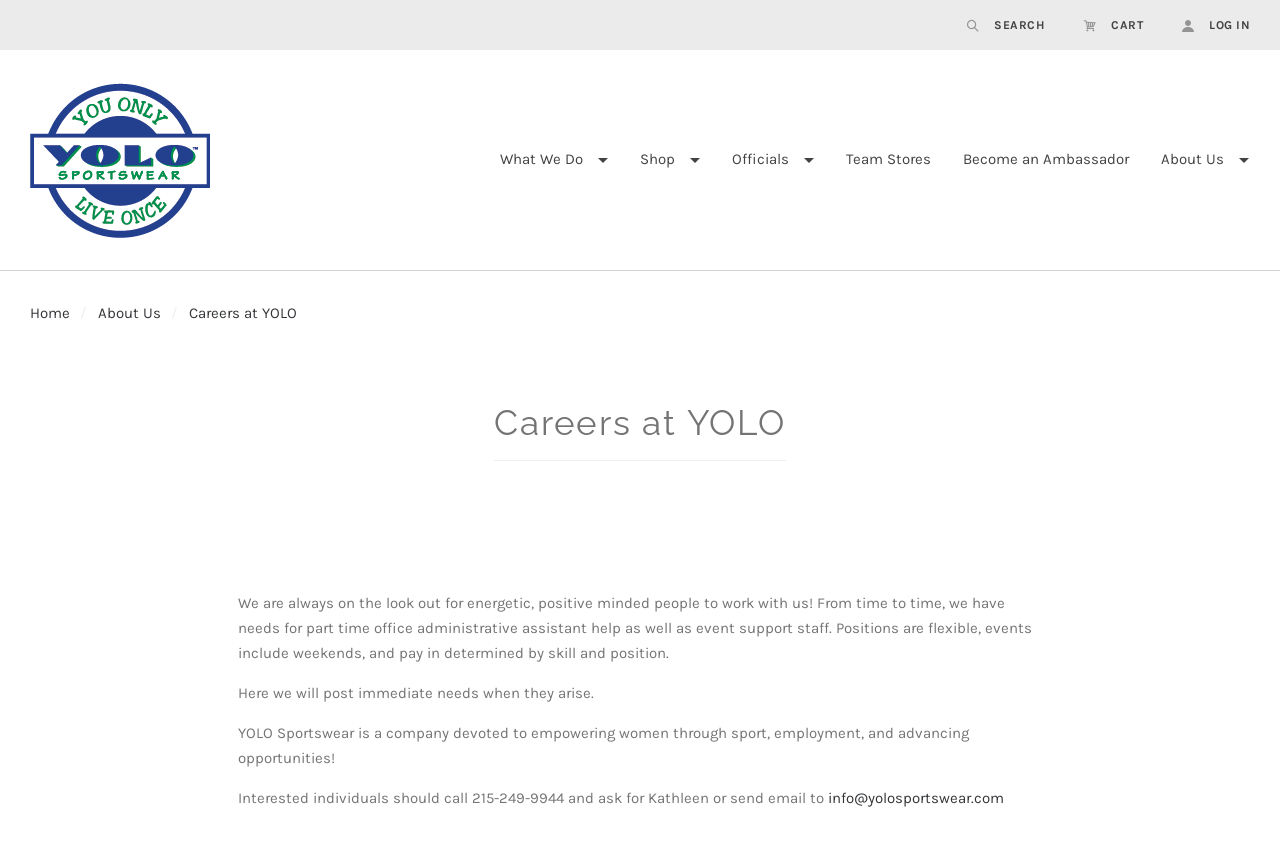Identify the bounding box for the UI element that is described as follows: "Cart".

[0.831, 0.009, 0.909, 0.05]